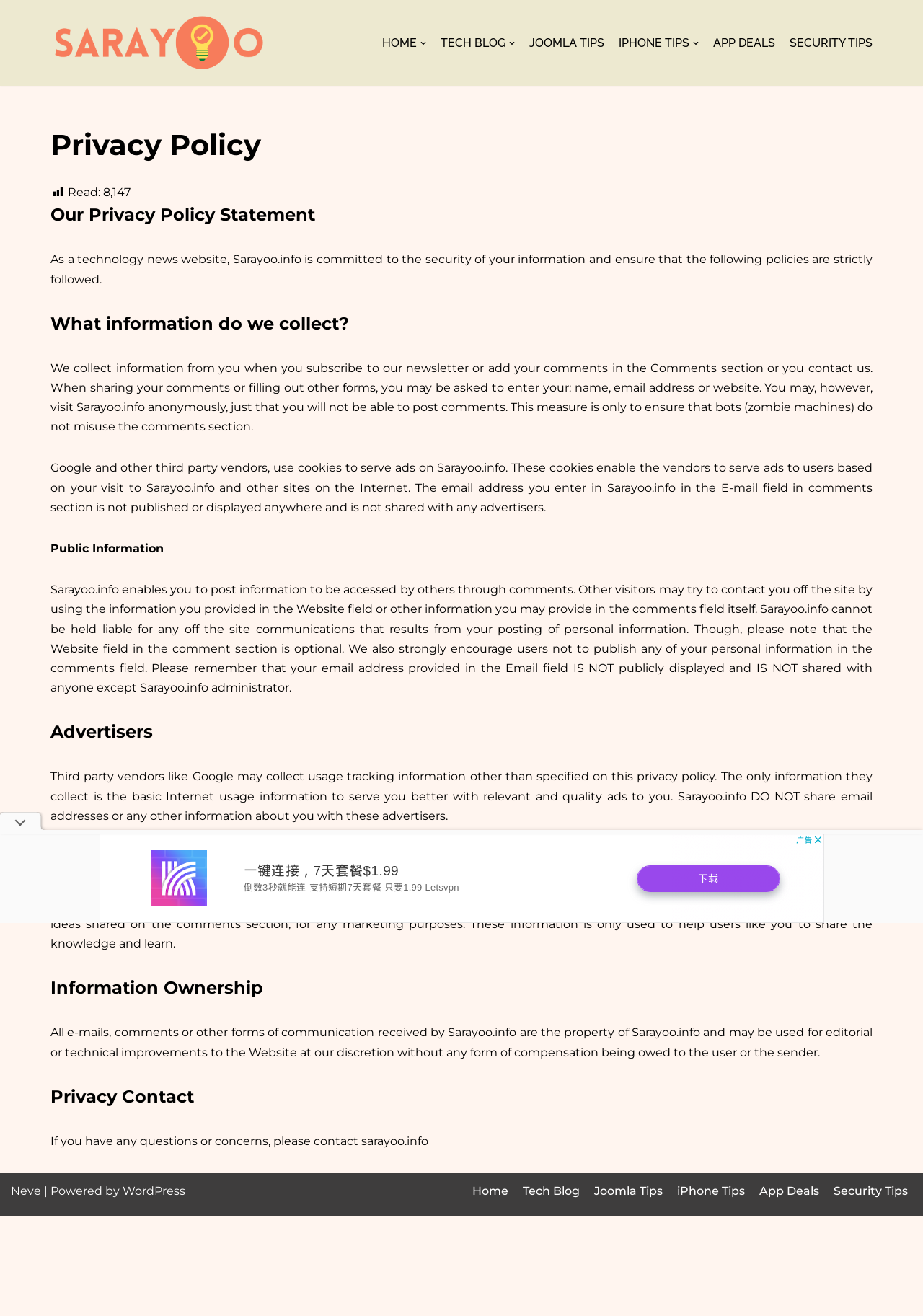What is the role of third-party vendors like Google?
Using the information from the image, give a concise answer in one word or a short phrase.

Serving ads